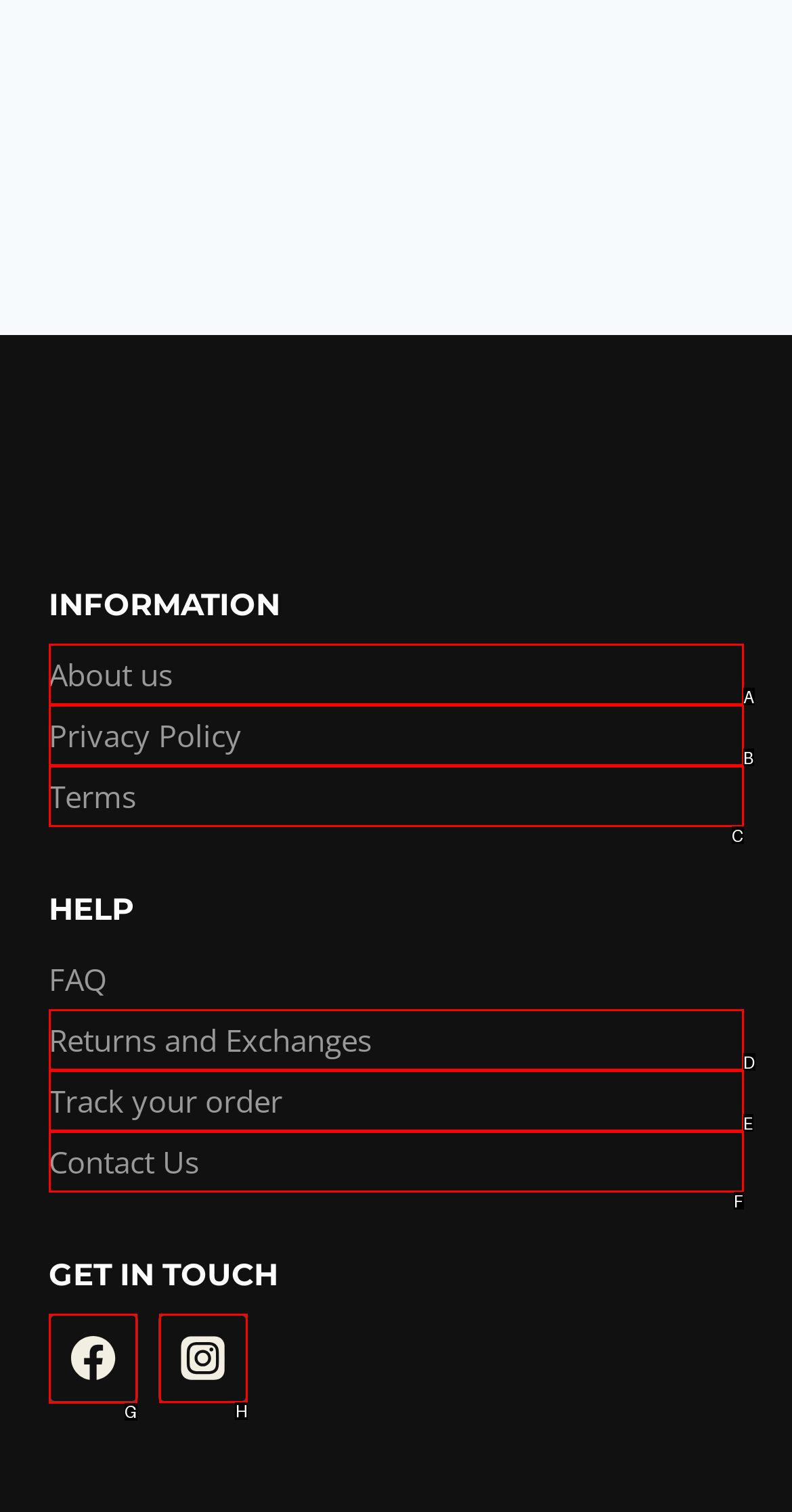For the given instruction: Visit Facebook, determine which boxed UI element should be clicked. Answer with the letter of the corresponding option directly.

G